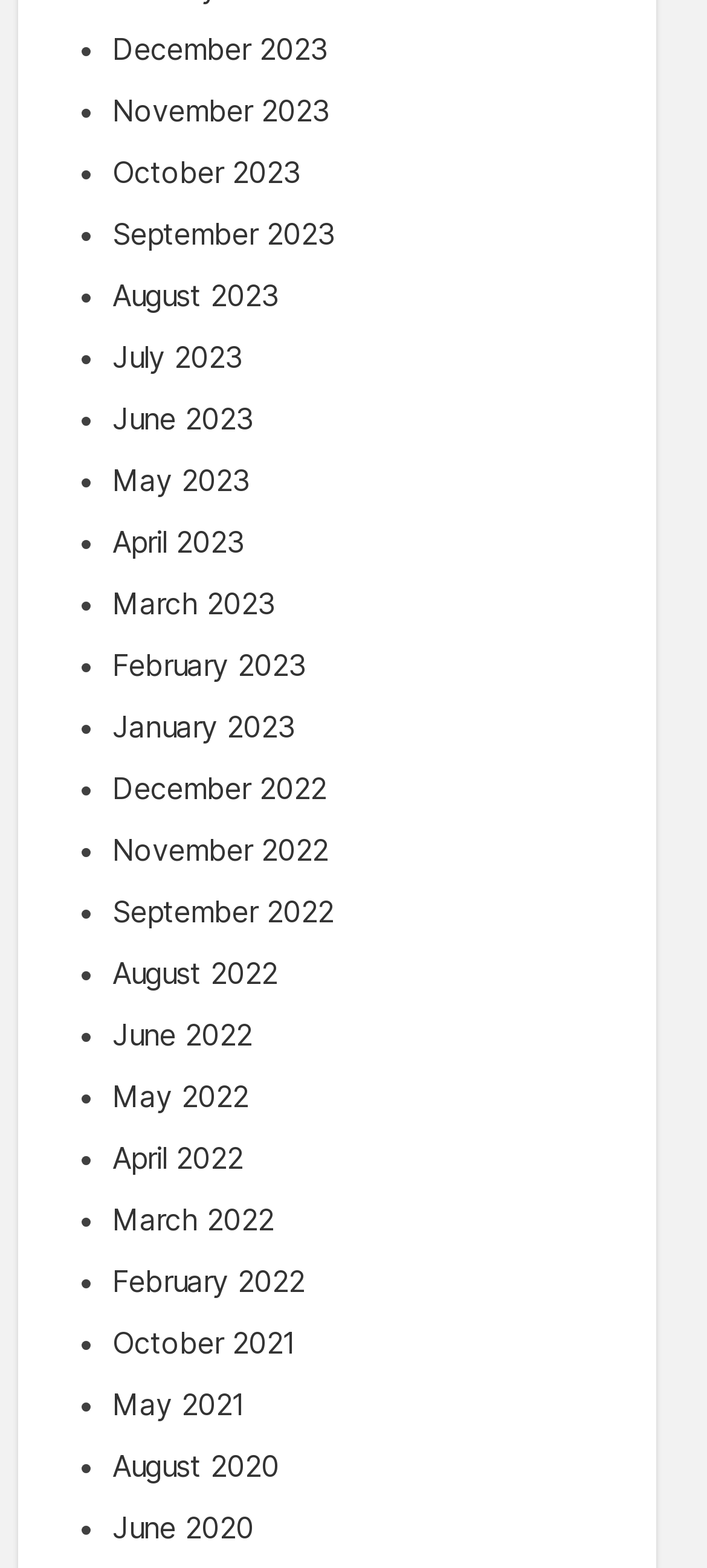Identify the bounding box coordinates for the element that needs to be clicked to fulfill this instruction: "View August 2020". Provide the coordinates in the format of four float numbers between 0 and 1: [left, top, right, bottom].

[0.159, 0.955, 0.794, 0.994]